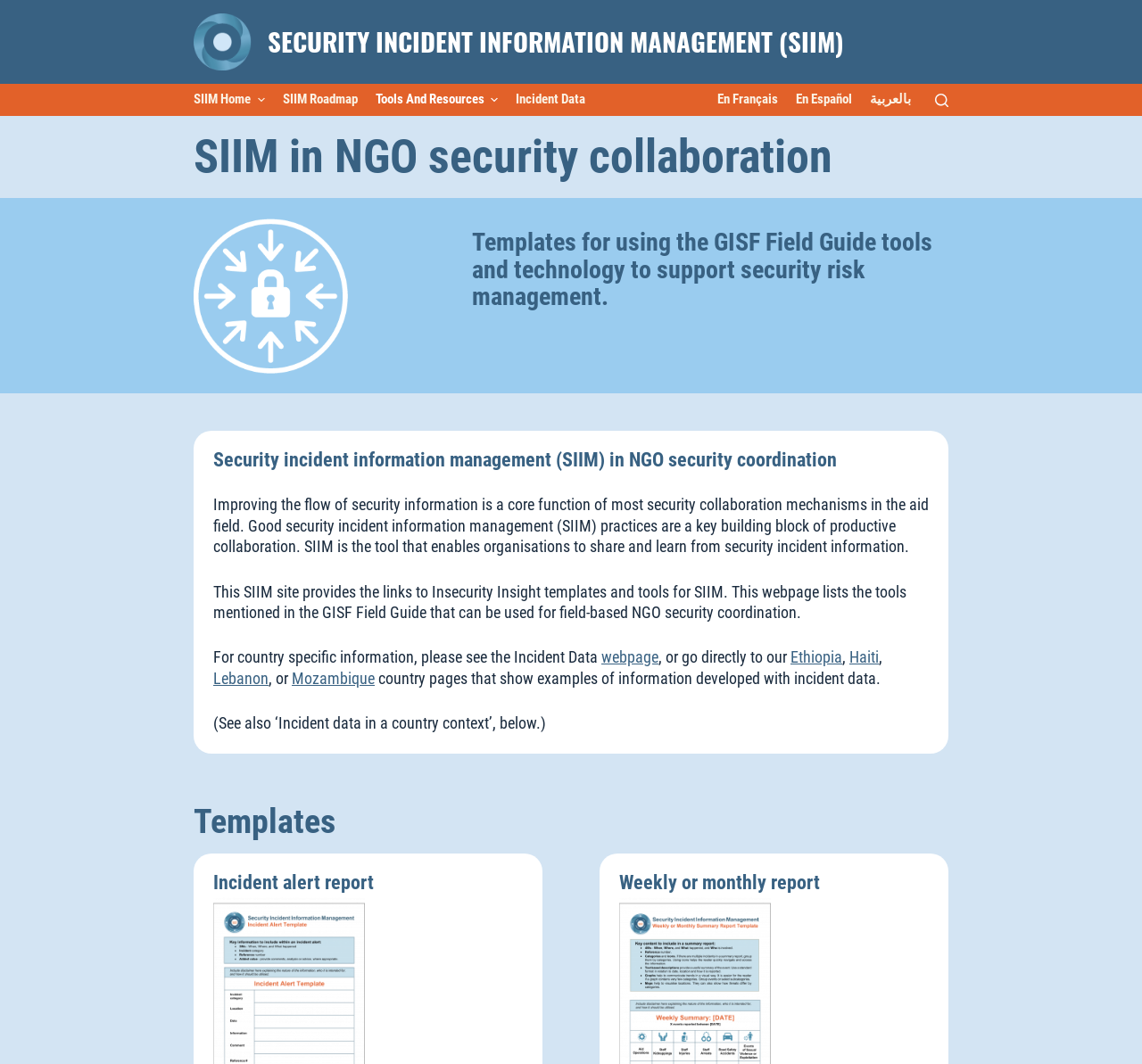Find the bounding box coordinates of the element to click in order to complete this instruction: "Click the SIIM Logo". The bounding box coordinates must be four float numbers between 0 and 1, denoted as [left, top, right, bottom].

[0.17, 0.013, 0.22, 0.066]